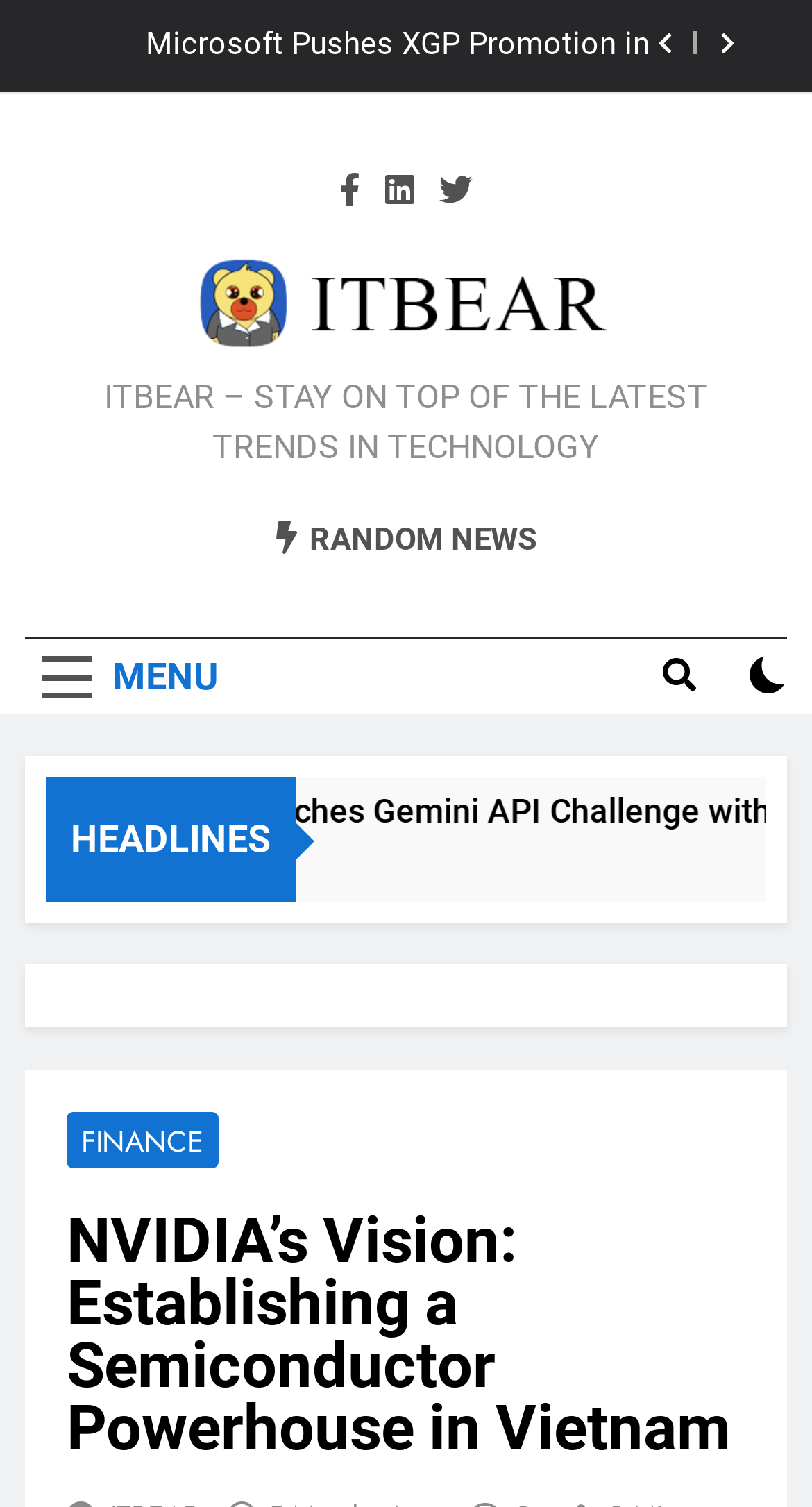Respond with a single word or phrase for the following question: 
How many buttons are available in the top-right corner?

2